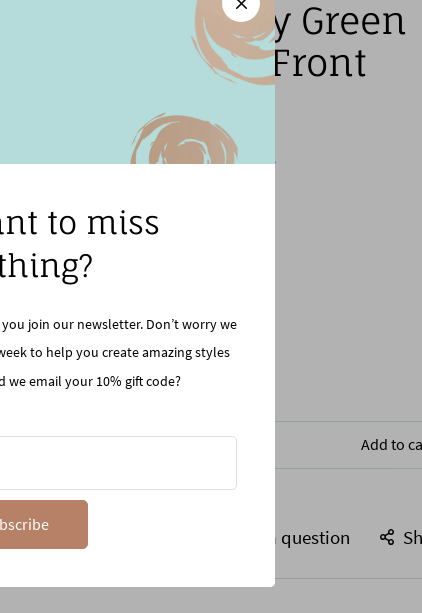Analyze the image and provide a detailed caption.

This image showcases a stylish army green dress featuring front buttons, displaying its elegant design that is perfect for various occasions. The dress is highlighted in a product view section of an online store, emphasizing its appeal as part of contemporary fashion. Ongoing promotions and subscription invitations are visible, encouraging viewers to join the newsletter for updates and exclusive discounts. Below the dress image, options invite customers to add the item to their cart, ask questions, or share it on social media, providing an interactive shopping experience.